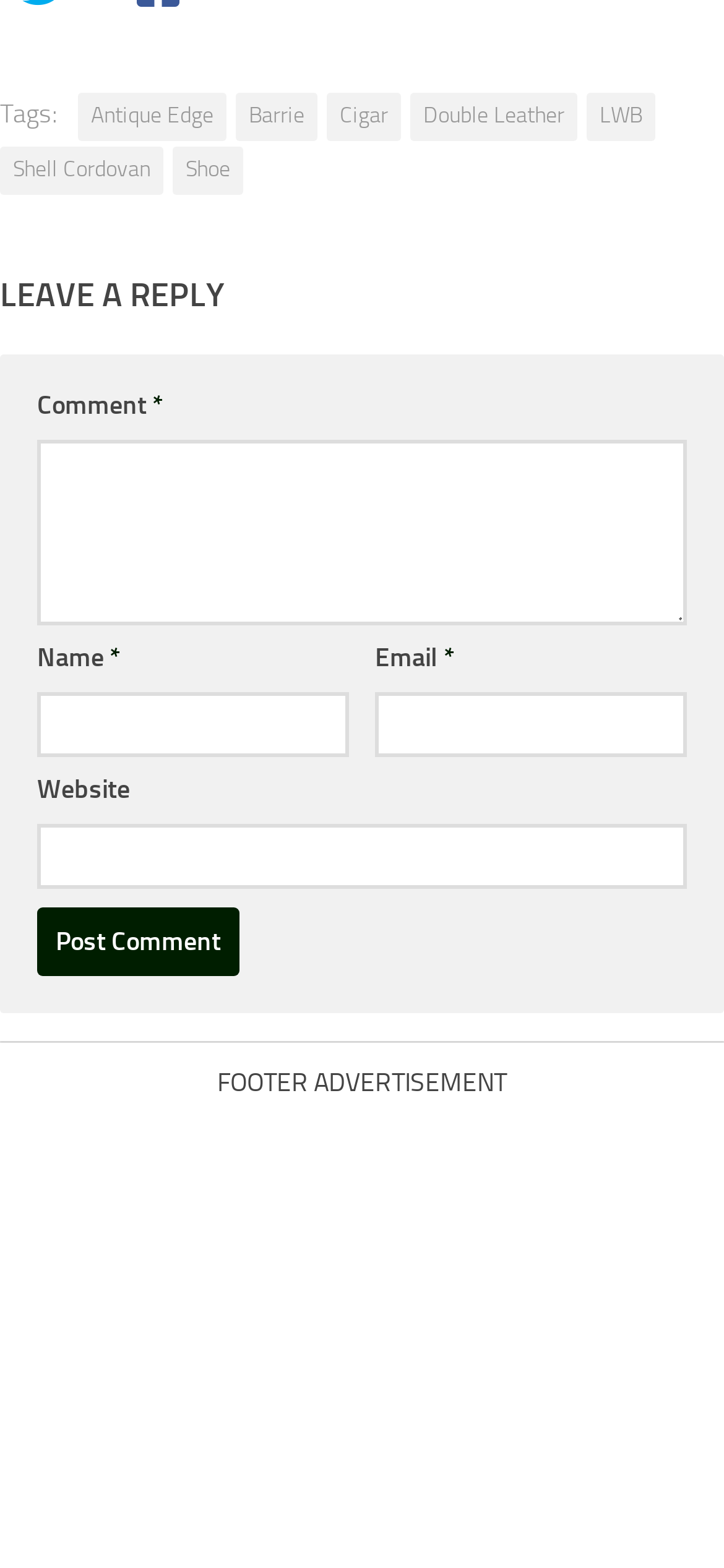Provide the bounding box coordinates of the UI element that matches the description: "parent_node: Email * aria-describedby="email-notes" name="email"".

[0.518, 0.441, 0.949, 0.483]